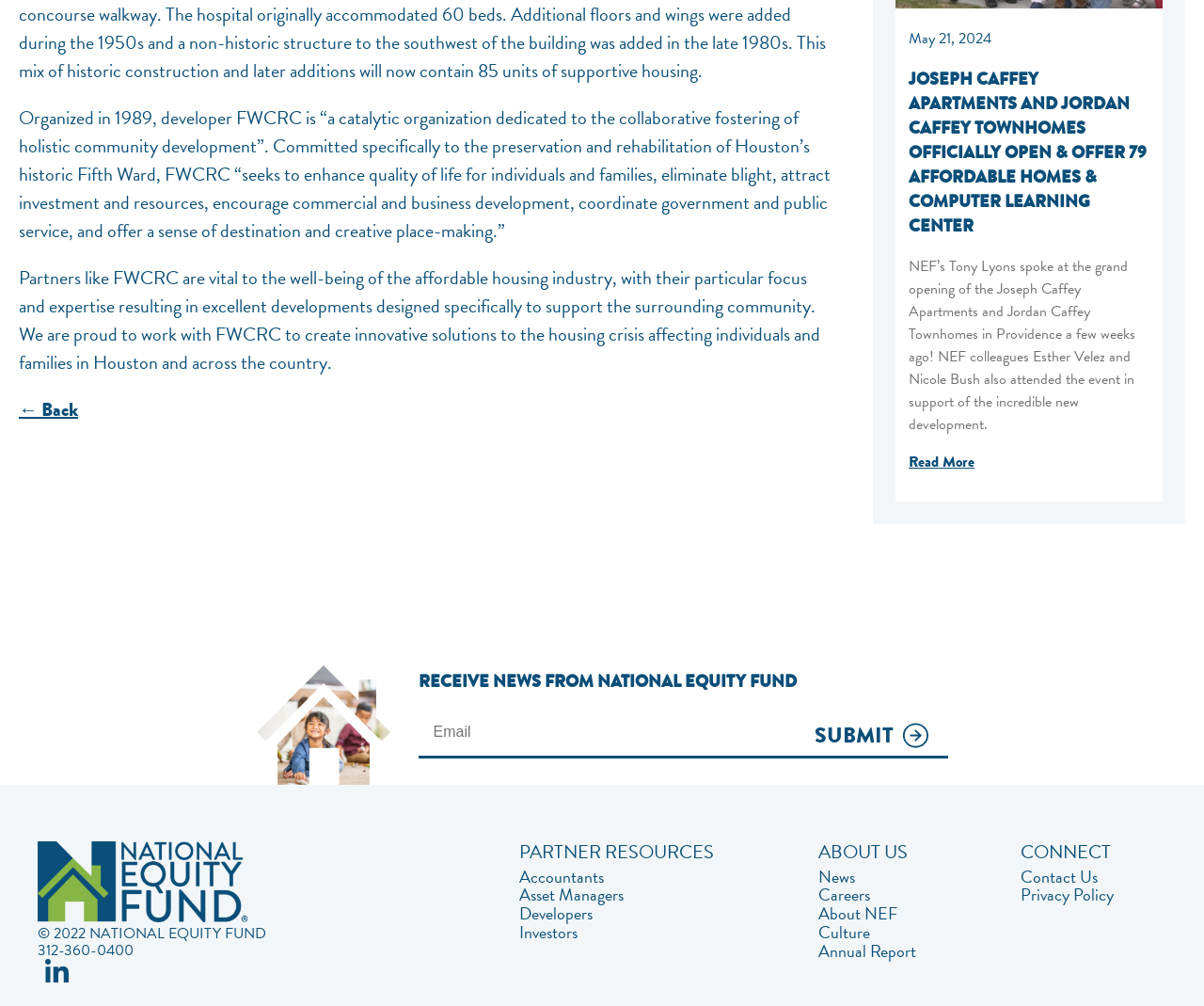Please identify the coordinates of the bounding box for the clickable region that will accomplish this instruction: "Enter email address".

[0.347, 0.713, 0.671, 0.742]